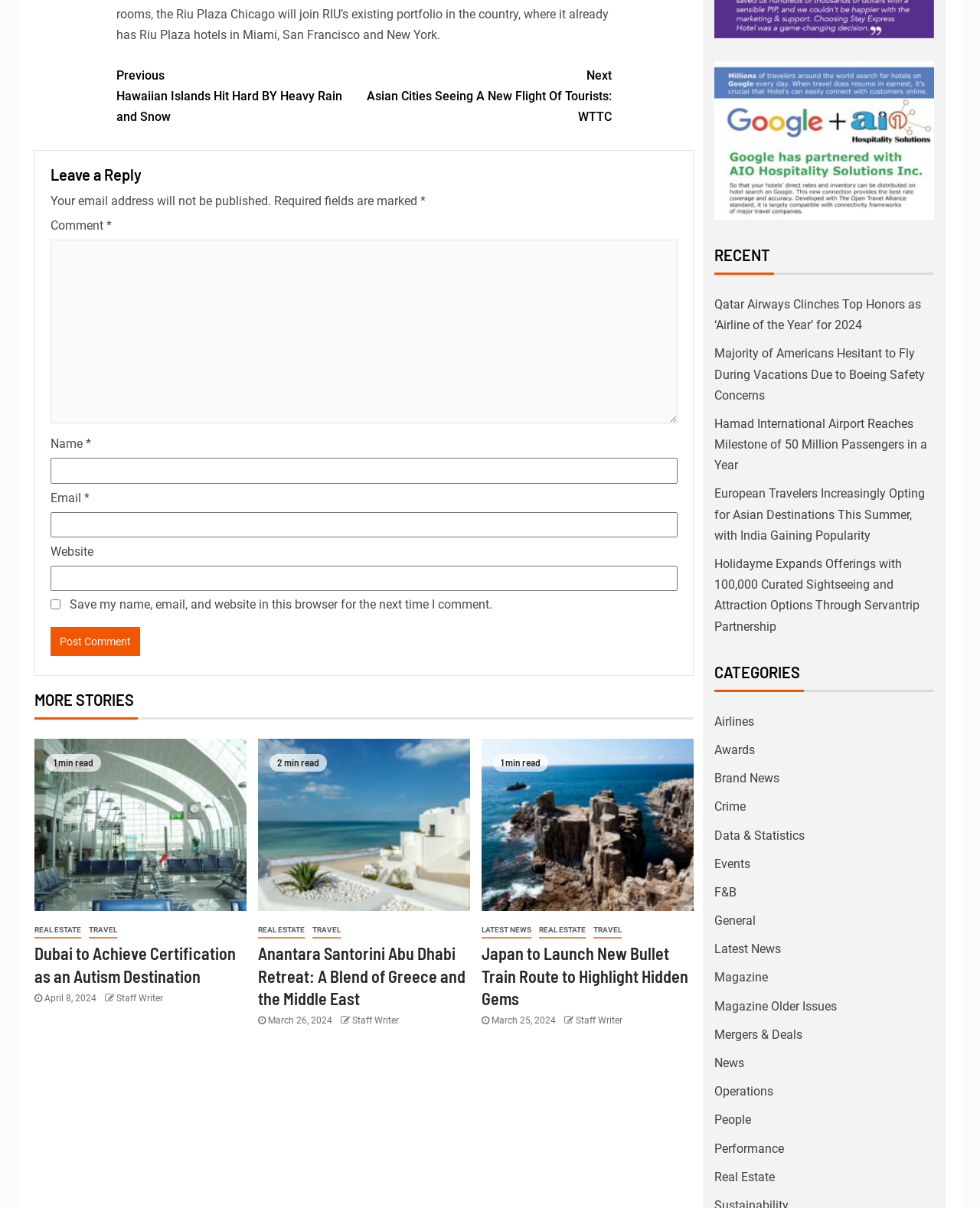What categories are available on this webpage?
Look at the image and respond with a one-word or short-phrase answer.

Airlines, Awards, Brand News, etc.